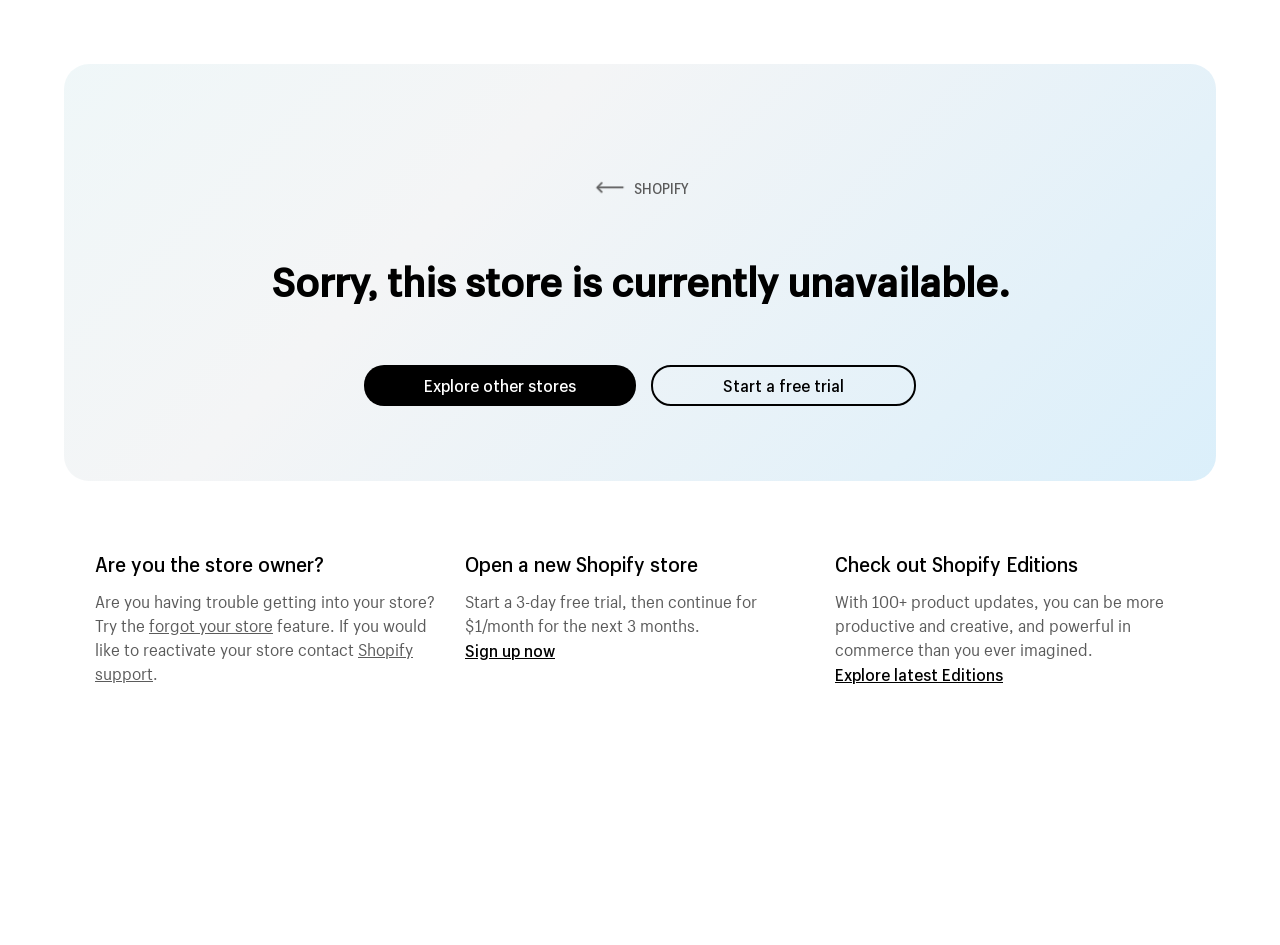What is the alternative for the store owner?
Examine the image and provide an in-depth answer to the question.

If the store owner is having trouble getting into their store, they can try the 'forgot your store' feature or contact 'Shopify support' for assistance, as mentioned in the static text.